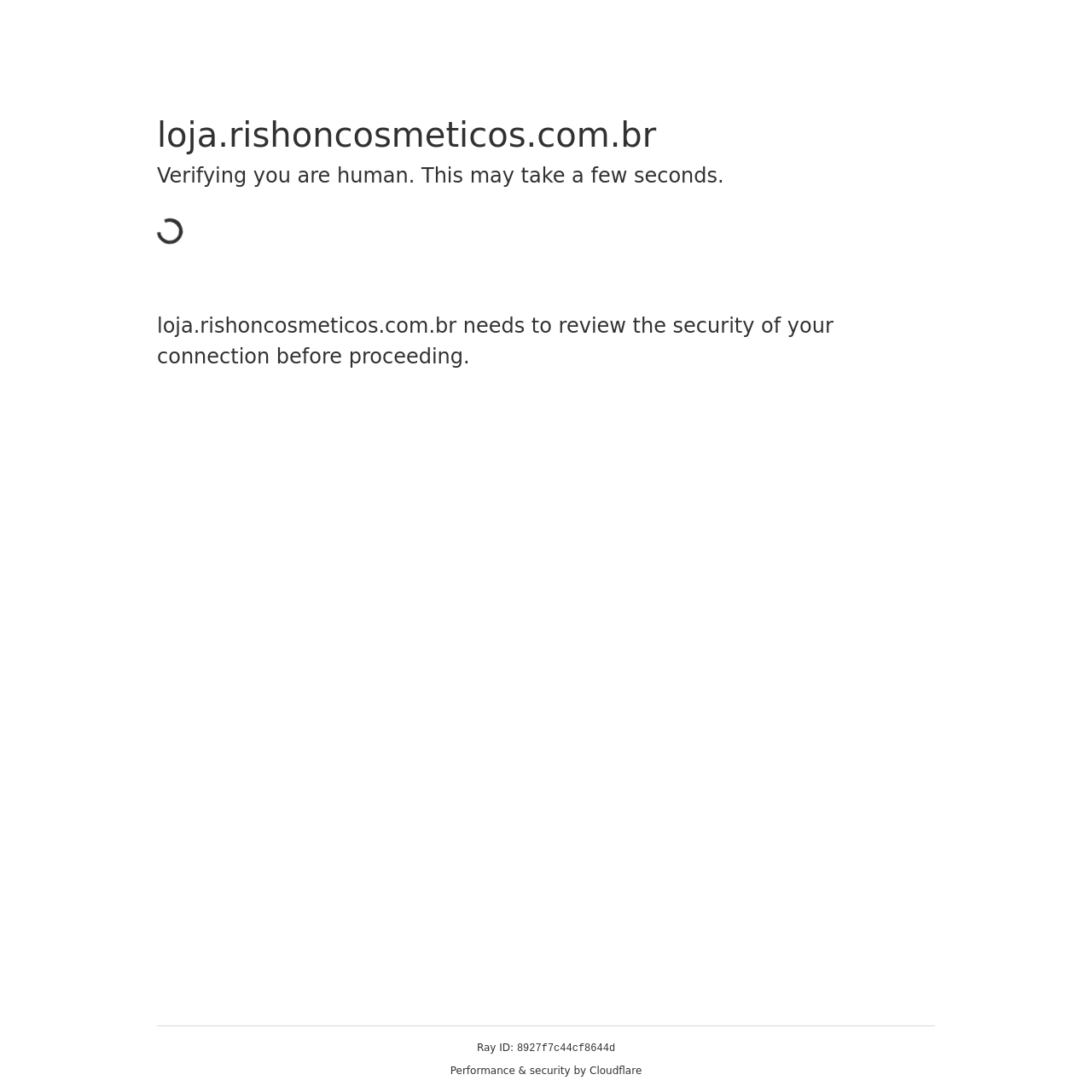Look at the image and give a detailed response to the following question: What is the purpose of the security check?

The security check is to review the security of the user's connection before proceeding, as stated in the StaticText 'loja.rishoncosmeticos.com.br needs to review the security of your connection before proceeding.'